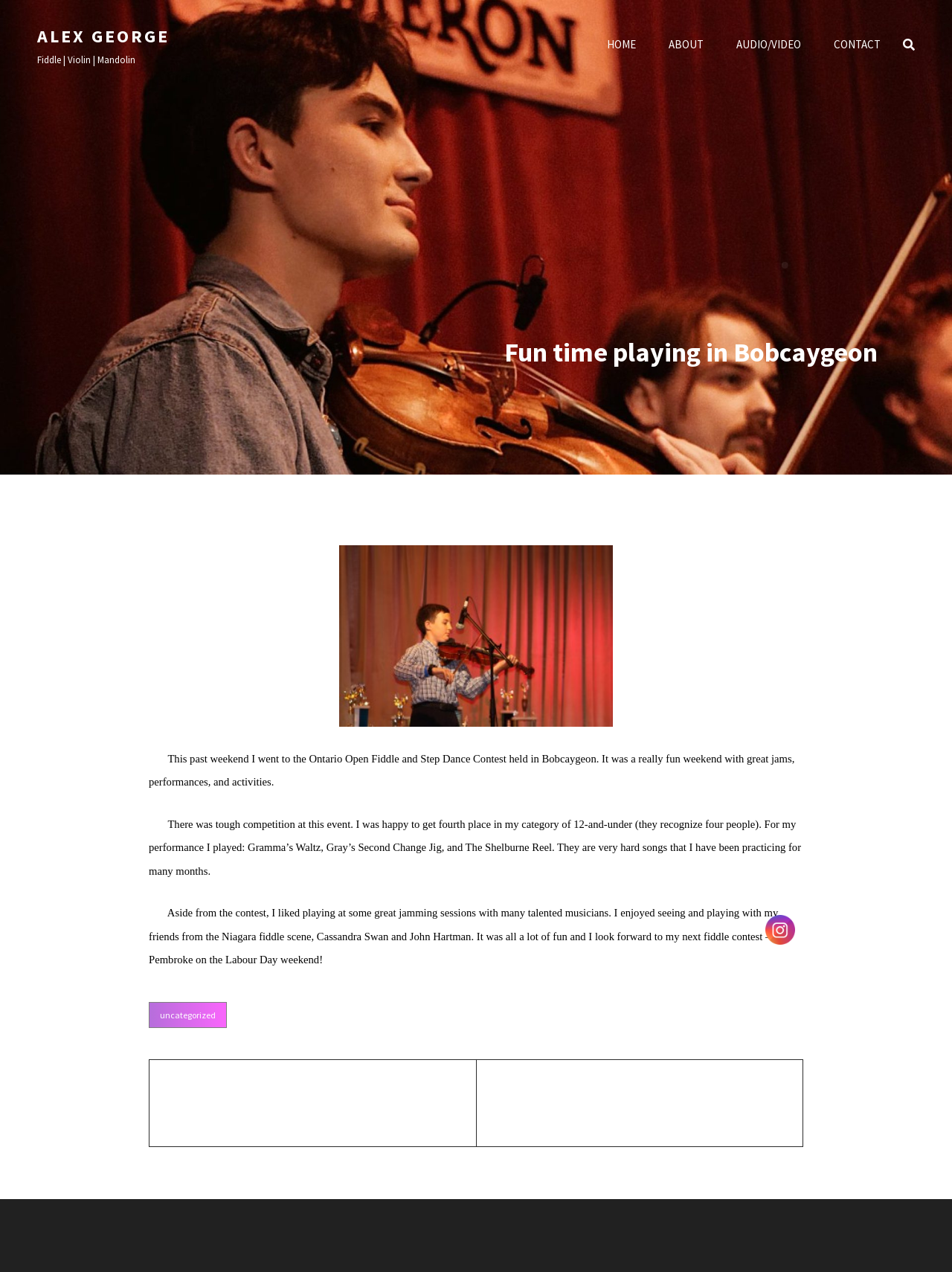Determine the bounding box coordinates of the region I should click to achieve the following instruction: "Click the 'HOME' link". Ensure the bounding box coordinates are four float numbers between 0 and 1, i.e., [left, top, right, bottom].

[0.622, 0.018, 0.684, 0.052]